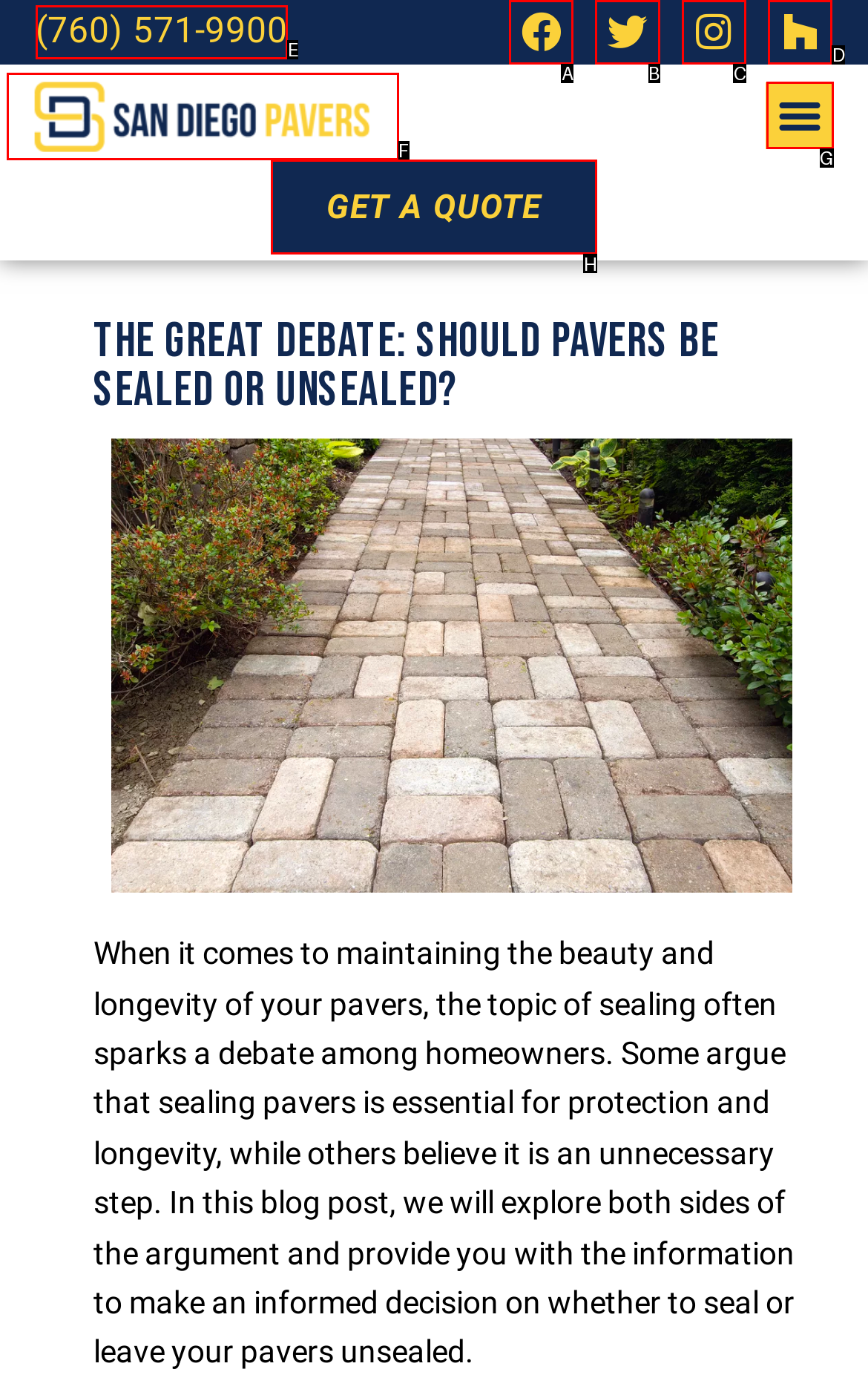Identify the HTML element that best fits the description: alt="San Diego Pavers". Respond with the letter of the corresponding element.

F